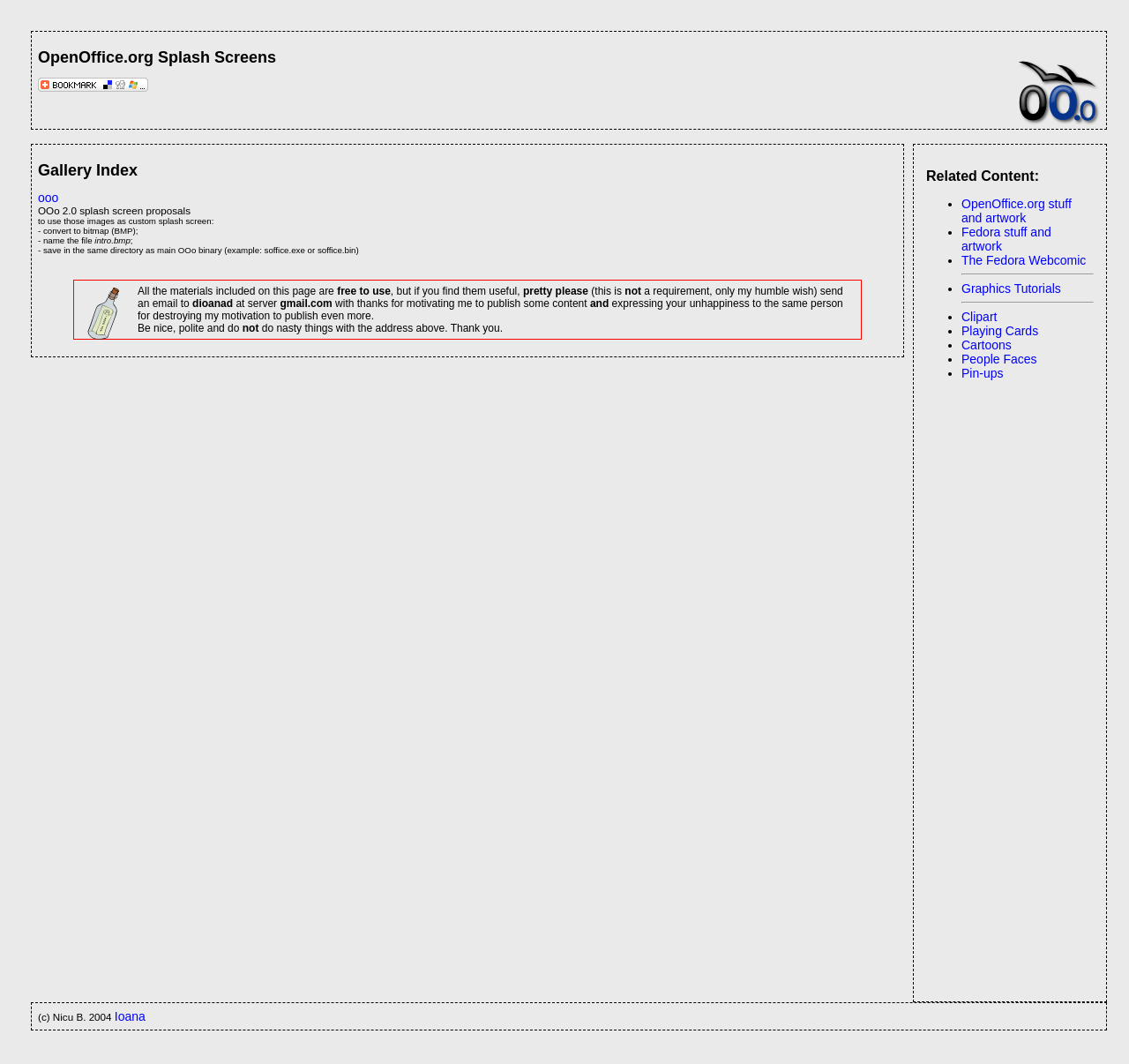Determine the coordinates of the bounding box for the clickable area needed to execute this instruction: "Click the 'Ioana' link".

[0.101, 0.949, 0.129, 0.962]